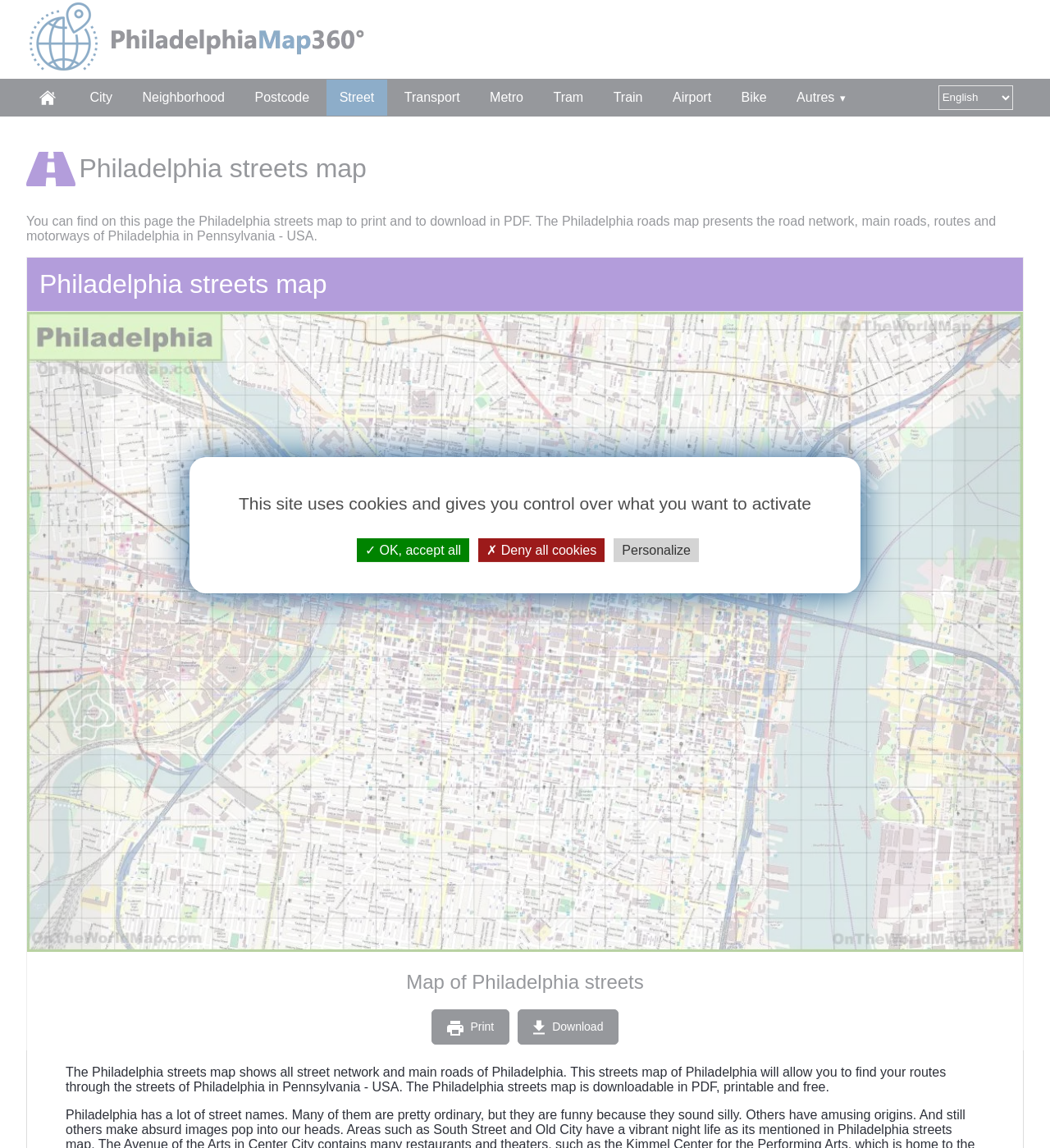Determine the main headline of the webpage and provide its text.

Philadelphia streets map